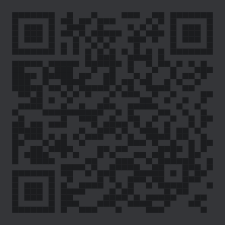Provide an in-depth description of the image.

The image displays a black QR code against a dark background. This QR code is designed to direct users to a specific webpage, in this case, a blog post titled "C'mon, Let's Shake a Leg" found on the Dissident Frogman site. Scanning the code with a smartphone or QR code reader will lead viewers to the linked content, facilitating easy access to digital information. The QR code's intricate design consists of varying black squares arranged in a pattern, allowing for functional data retrieval, showcasing the intersection of technology and communication in modern digital interactions.